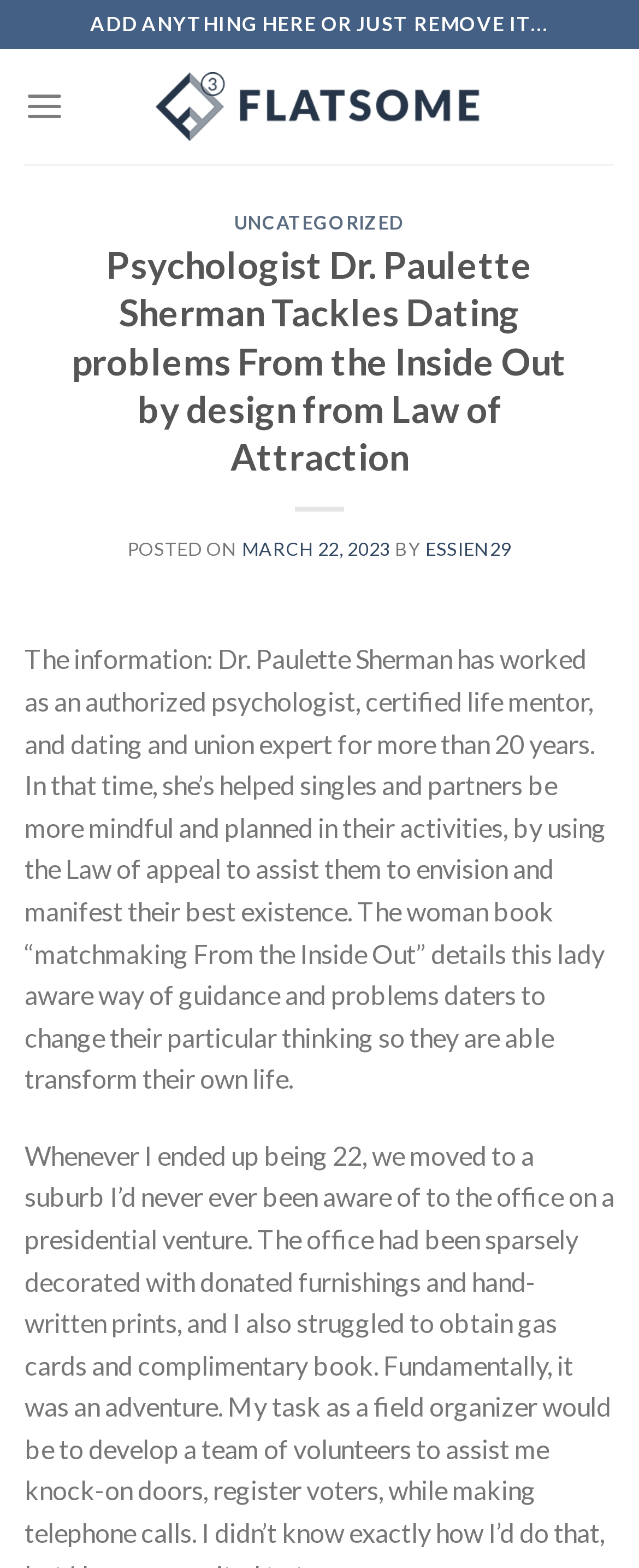What is the date of the post?
Your answer should be a single word or phrase derived from the screenshot.

MARCH 22, 2023